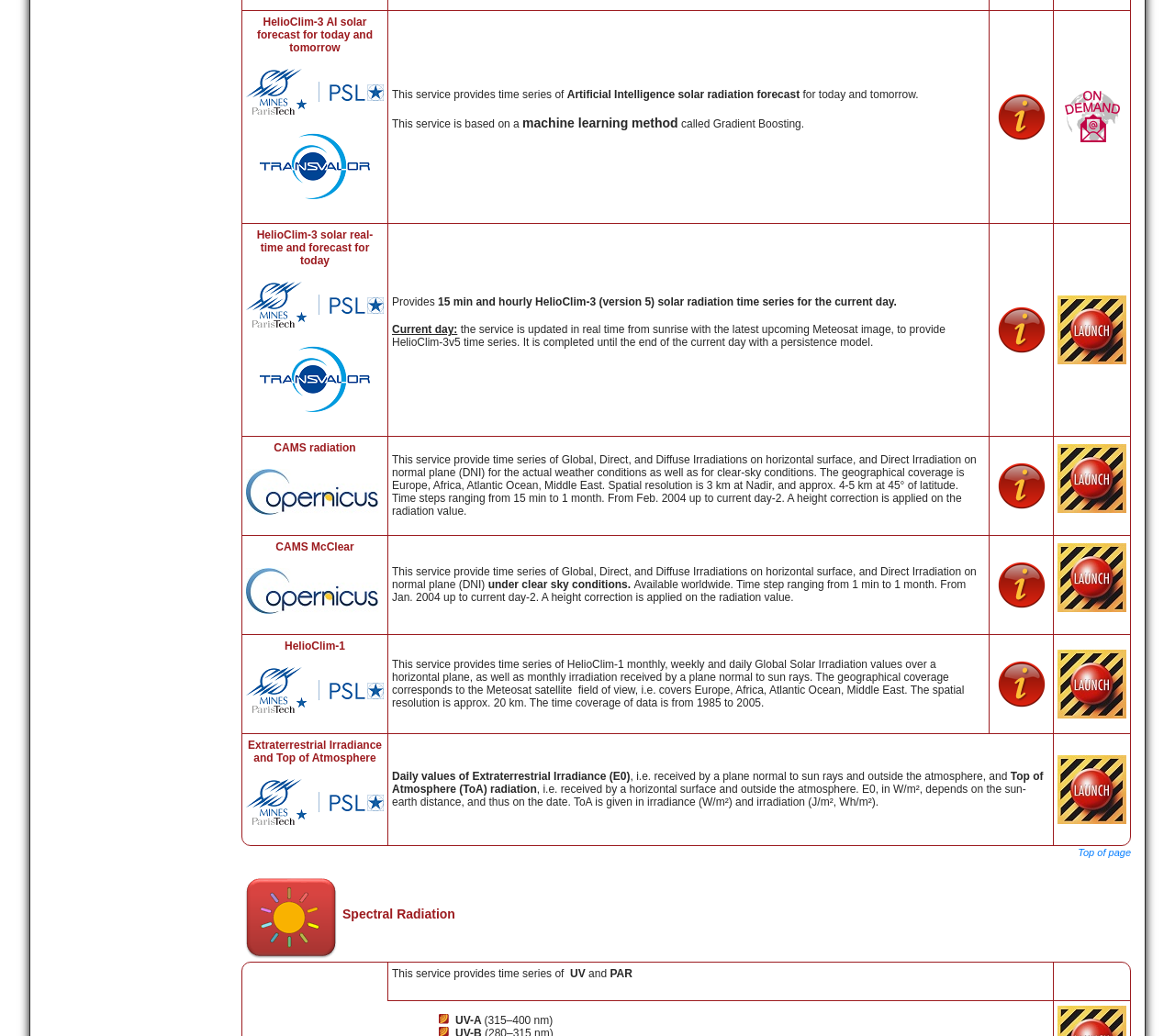Identify the bounding box coordinates of the clickable region required to complete the instruction: "Click here to access the demo portlet". The coordinates should be given as four float numbers within the range of 0 and 1, i.e., [left, top, right, bottom].

[0.315, 0.306, 0.34, 0.322]